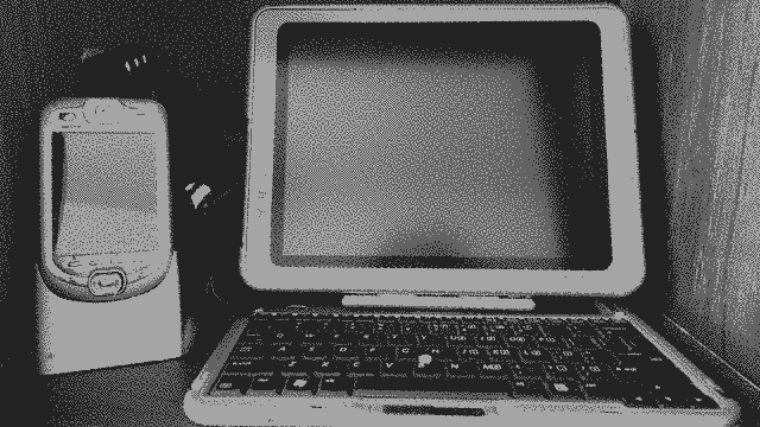Describe thoroughly the contents of the image.

The image depicts two vintage computing devices: an Audiovox XV6600 Pocket PC on the left and an HP Compaq TC1100 Windows Tablet Computer on the right. The Pocket PC, with its recognizable touchscreen and basic keypad, is shown resting in a charging dock, illustrating a design typical of the early 2000s mobile technology. To its right, the HP Compaq TC1100 features a larger screen and a compact keyboard, indicating its functionality as a hybrid tablet and laptop. Both devices are placed against a dark background, emphasizing their unique shapes and older technology aesthetics. This image captures a nostalgic blend of early portable computing devices that paved the way for modern technology.